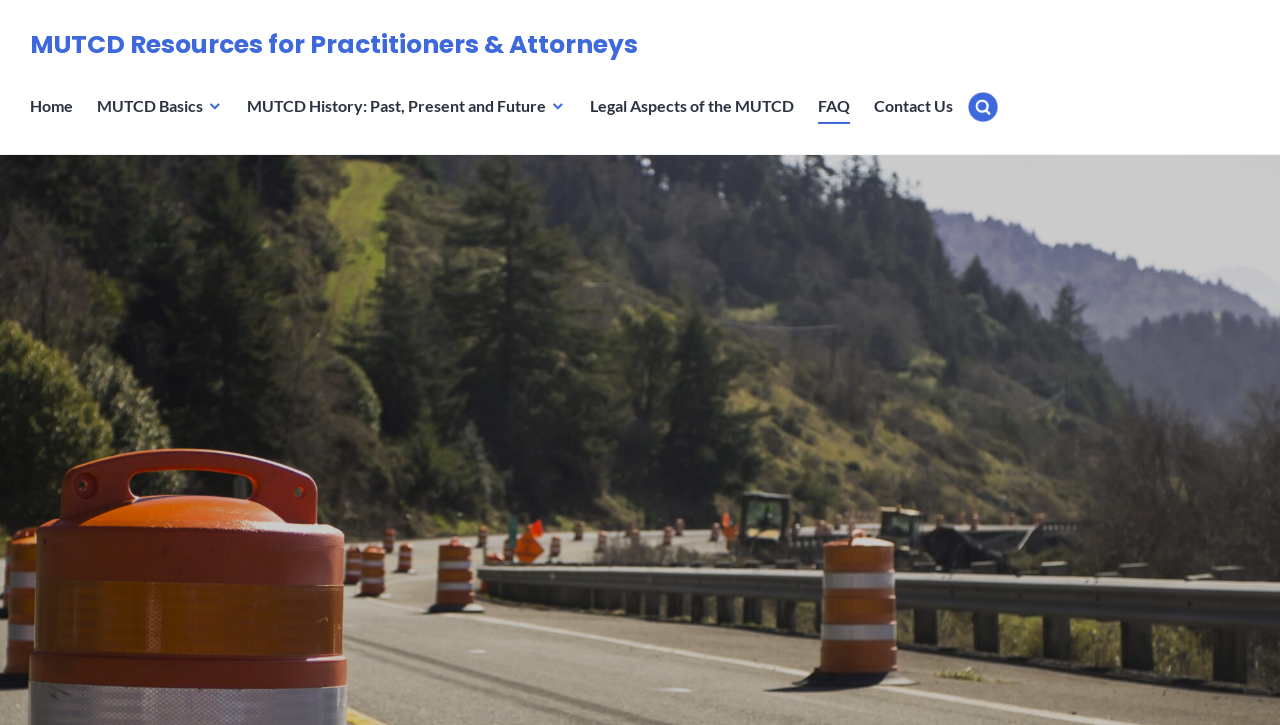Using details from the image, please answer the following question comprehensively:
How many links are in the primary menu?

I counted the number of links in the primary menu by looking at the navigation element with the text 'Primary Menu'. It contains 6 links: 'Home', 'MUTCD Basics', 'MUTCD History: Past, Present and Future', 'Legal Aspects of the MUTCD', 'FAQ', and 'Contact Us'.